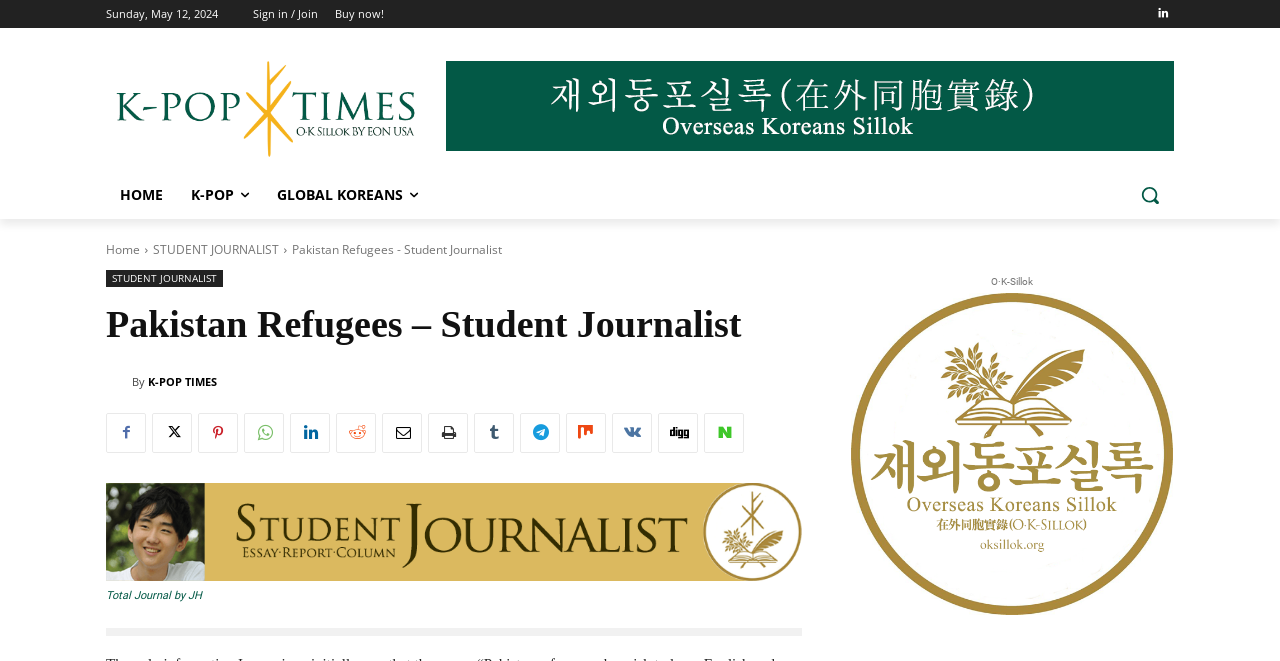Answer the following query concisely with a single word or phrase:
What is the date displayed on the webpage?

Sunday, May 12, 2024